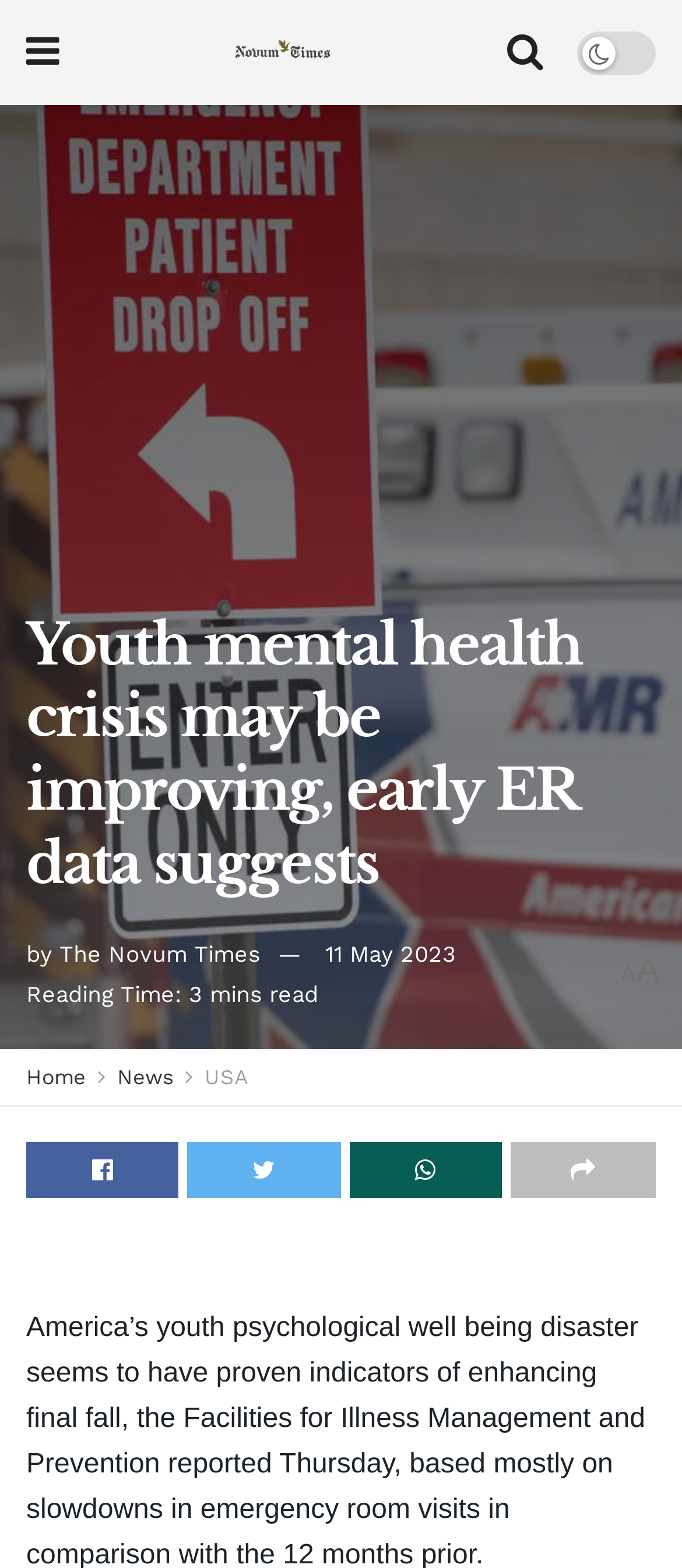Determine the bounding box coordinates for the clickable element to execute this instruction: "Click the home button". Provide the coordinates as four float numbers between 0 and 1, i.e., [left, top, right, bottom].

[0.038, 0.679, 0.126, 0.695]